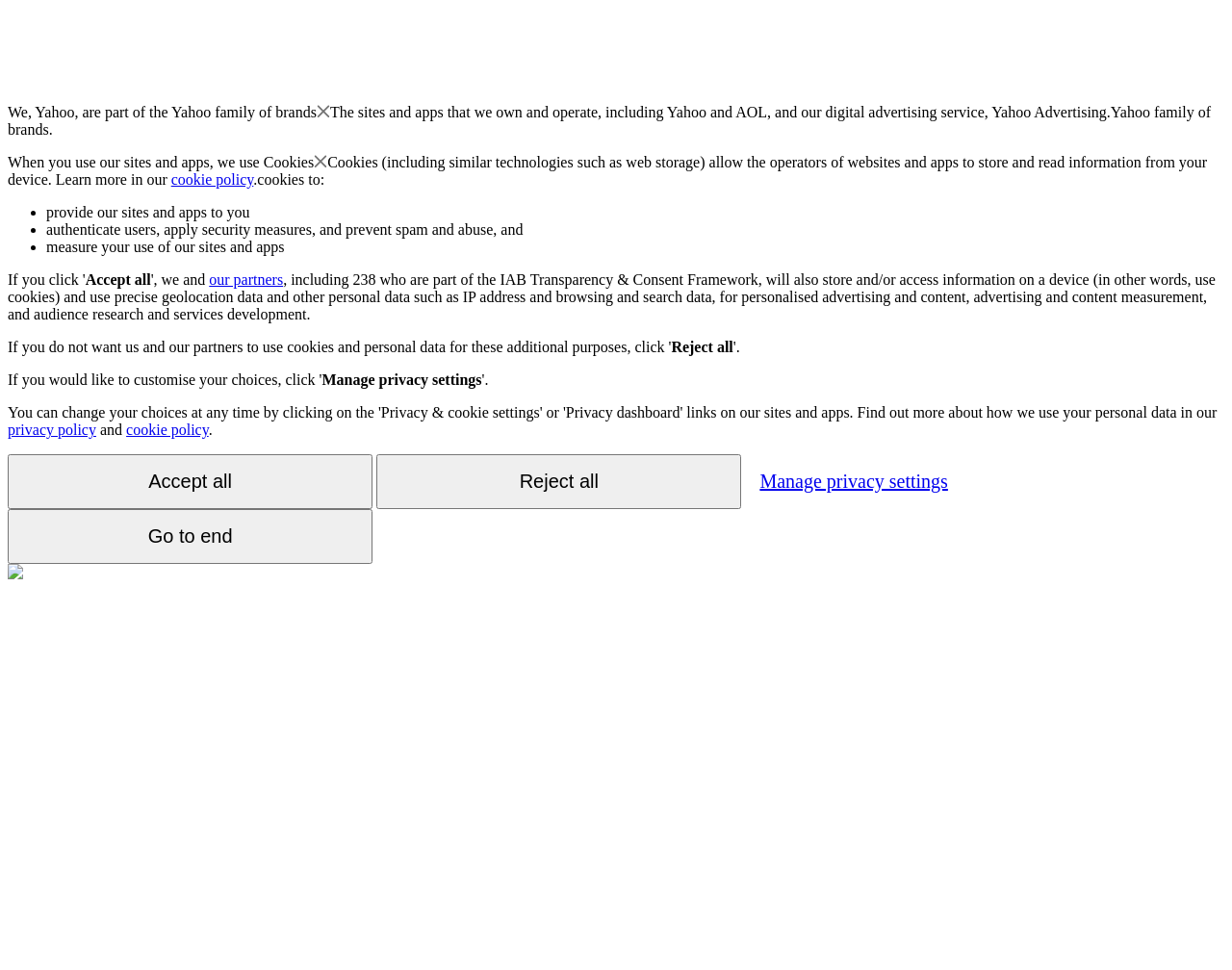Identify the bounding box of the UI element described as follows: "our partners". Provide the coordinates as four float numbers in the range of 0 to 1 [left, top, right, bottom].

[0.17, 0.28, 0.23, 0.297]